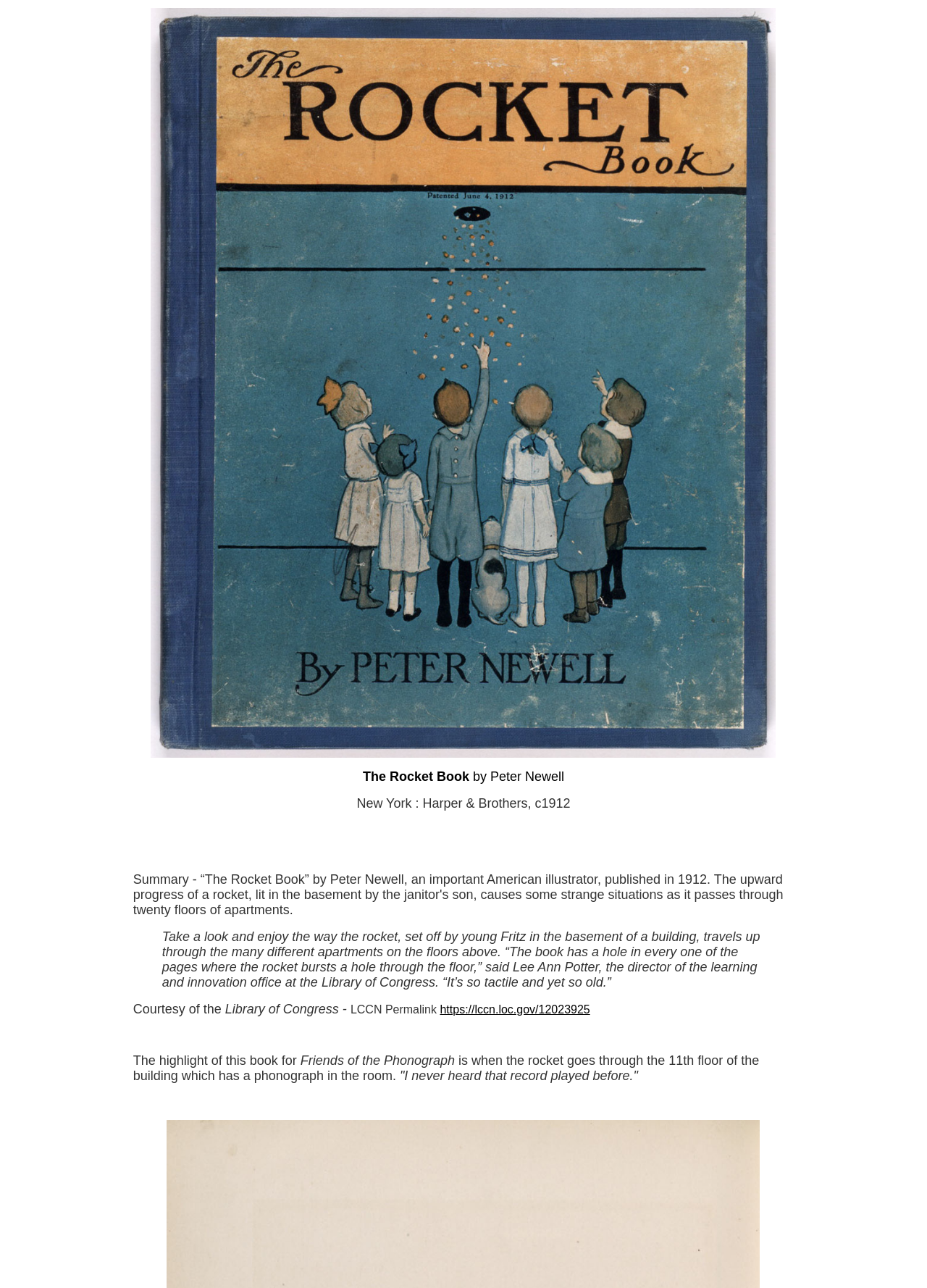Locate the bounding box coordinates for the element described below: "powered by ChurchSquare". The coordinates must be four float values between 0 and 1, formatted as [left, top, right, bottom].

None